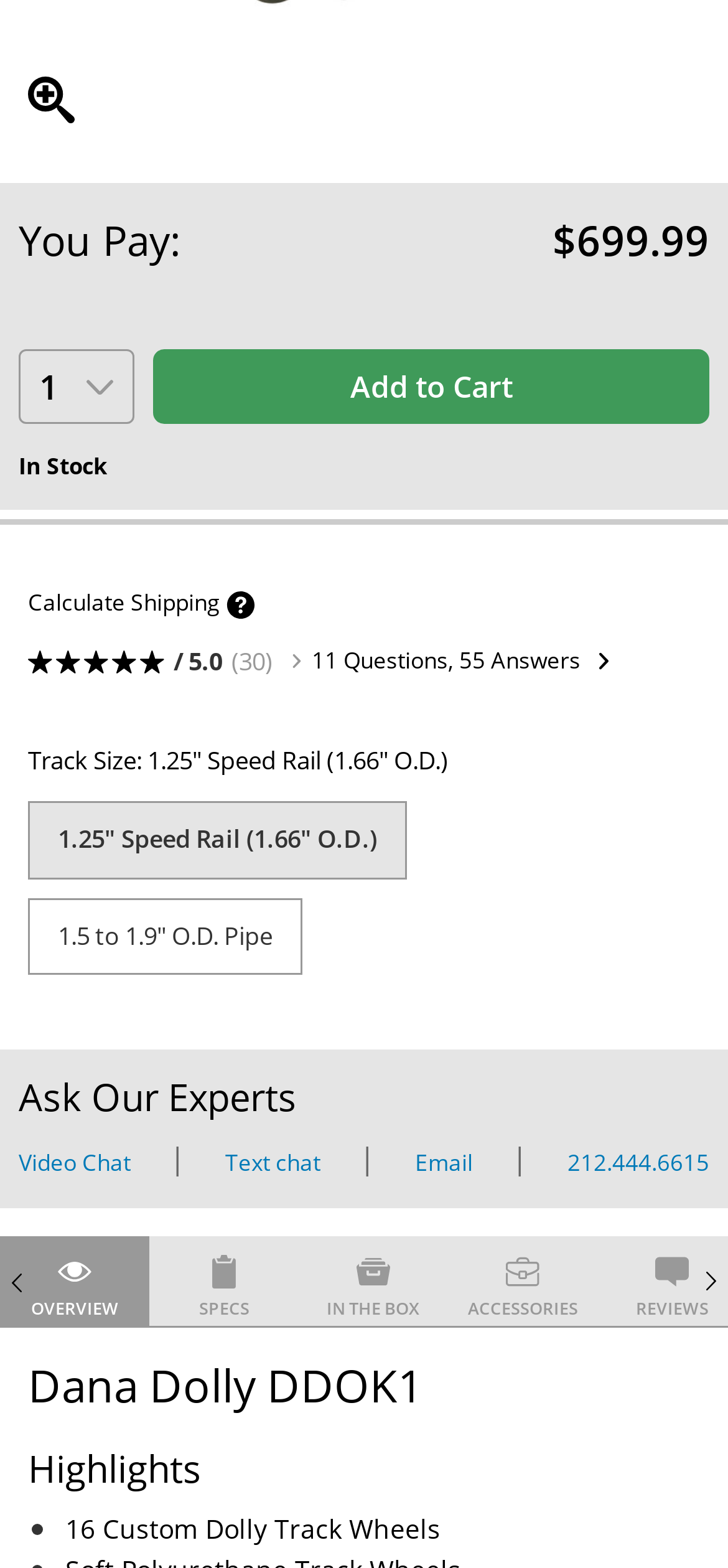Kindly determine the bounding box coordinates for the area that needs to be clicked to execute this instruction: "Click the '1.25" Speed Rail (1.66" O.D.)' link".

[0.038, 0.511, 0.559, 0.56]